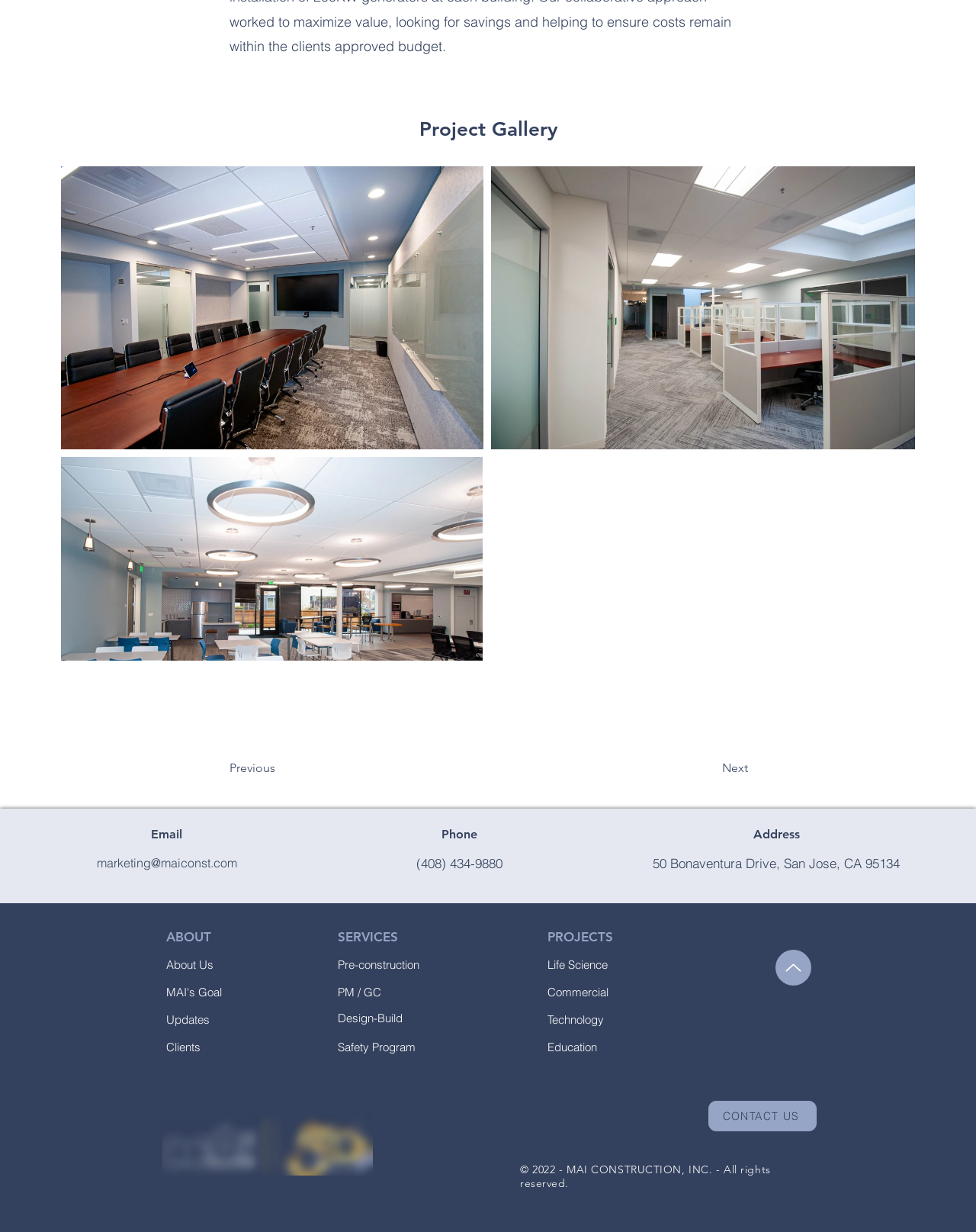What services does the company offer?
Answer the question with just one word or phrase using the image.

Pre-construction, PM/GC, Design-Build, Safety Program